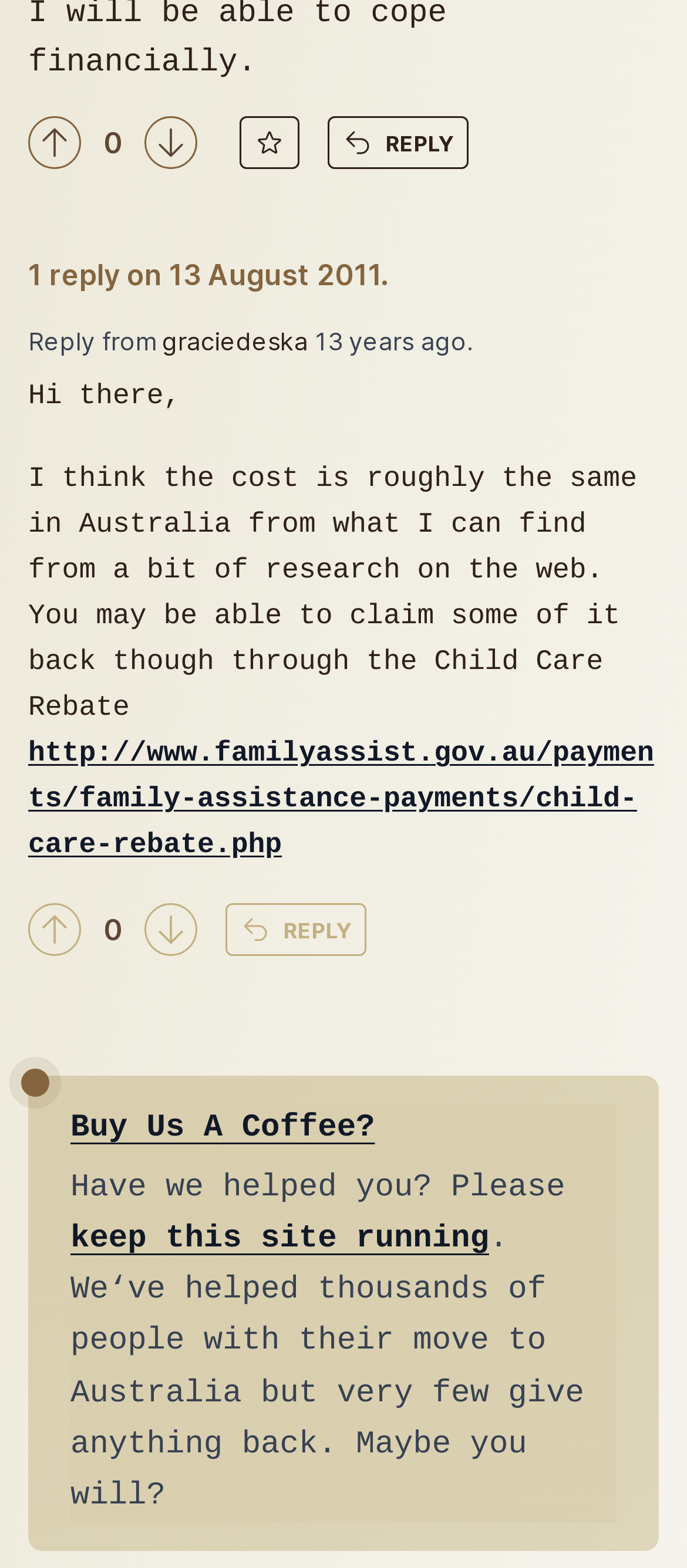Show the bounding box coordinates of the region that should be clicked to follow the instruction: "Click the reply button."

[0.477, 0.074, 0.682, 0.108]